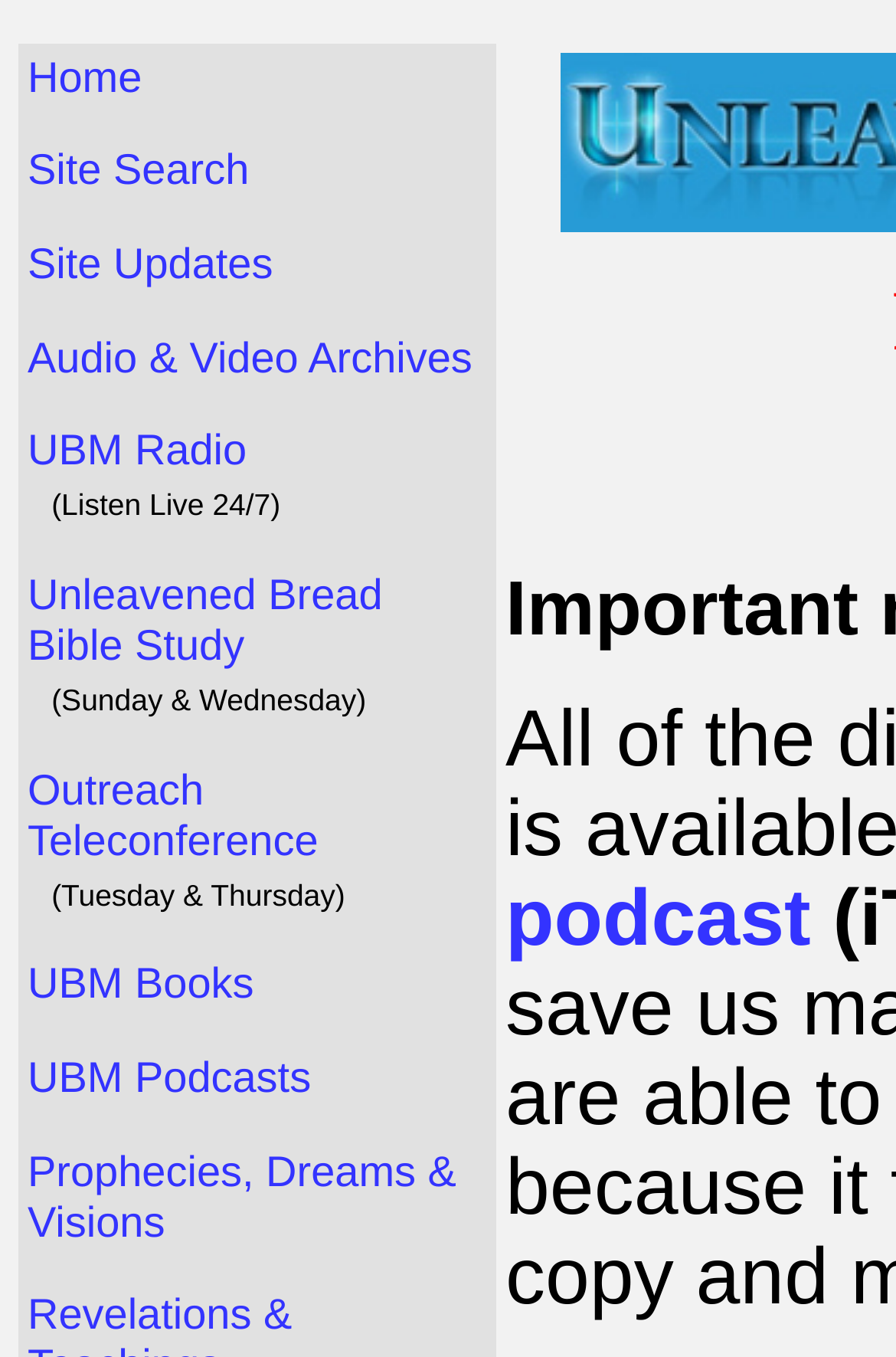Identify the bounding box coordinates of the section to be clicked to complete the task described by the following instruction: "search the site". The coordinates should be four float numbers between 0 and 1, formatted as [left, top, right, bottom].

[0.031, 0.107, 0.278, 0.143]